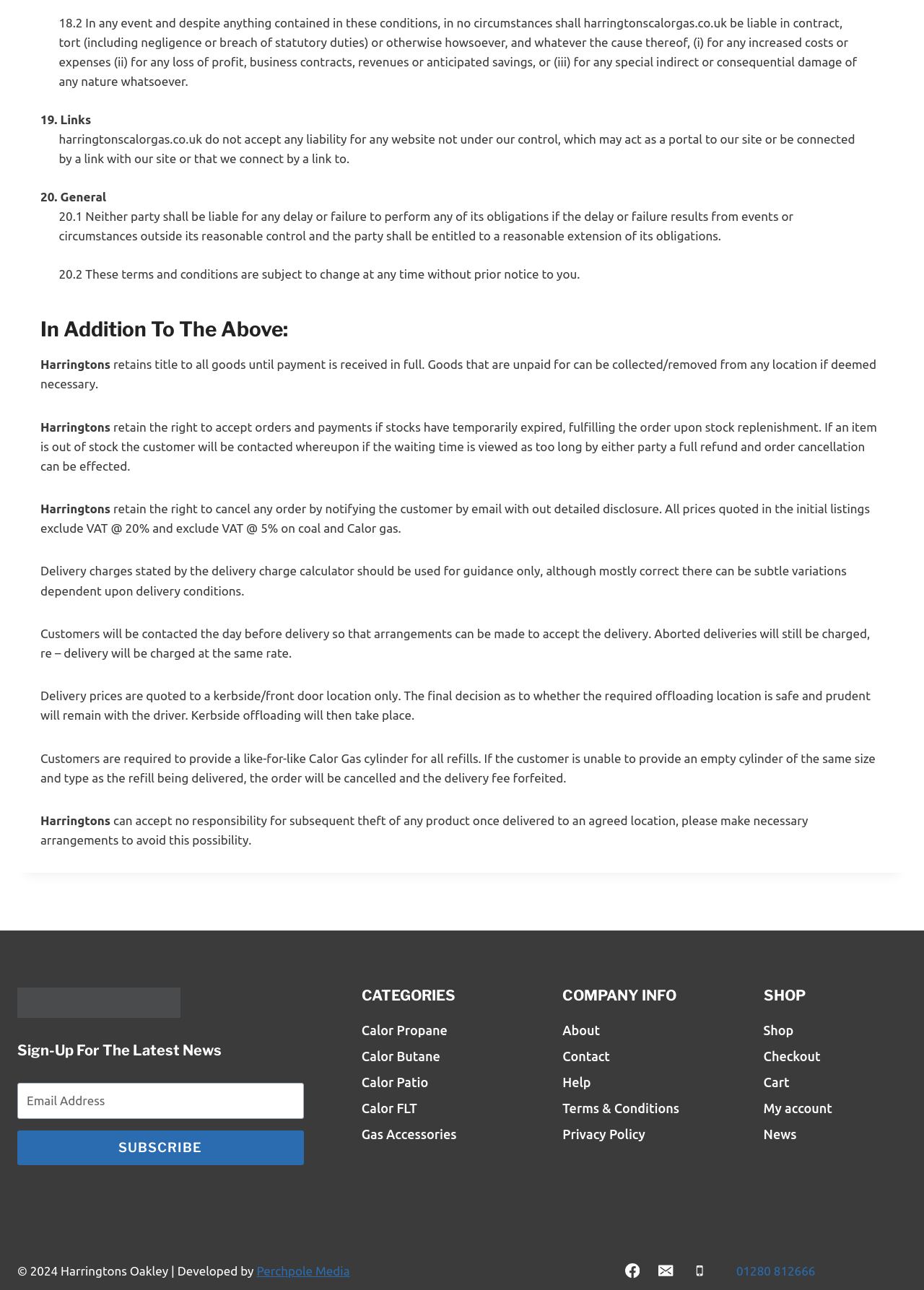What is the VAT rate on coal and Calor gas?
Look at the image and provide a detailed response to the question.

The webpage states that all prices quoted in the initial listings exclude VAT @ 20% and exclude VAT @ 5% on coal and Calor gas, indicating that the VAT rate on coal and Calor gas is 5%.